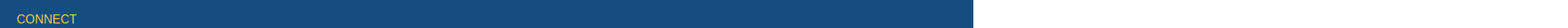Elaborate on the image with a comprehensive description.

The image features a prominent header text that reads "CONNECT," presented in a bold, yellow font against a deep blue background. This design creates a strong visual contrast that draws attention, enhancing the theme of communication and engagement. The text likely serves as an invitation to visitors to reach out or interact, aligning with the overarching purpose of creating connections, whether through social media, contact forms, or other communicative channels. The clean and modern typography reflects a professional aesthetic, suitable for a website focused on fostering relationships, possibly in a digital or marketing context.